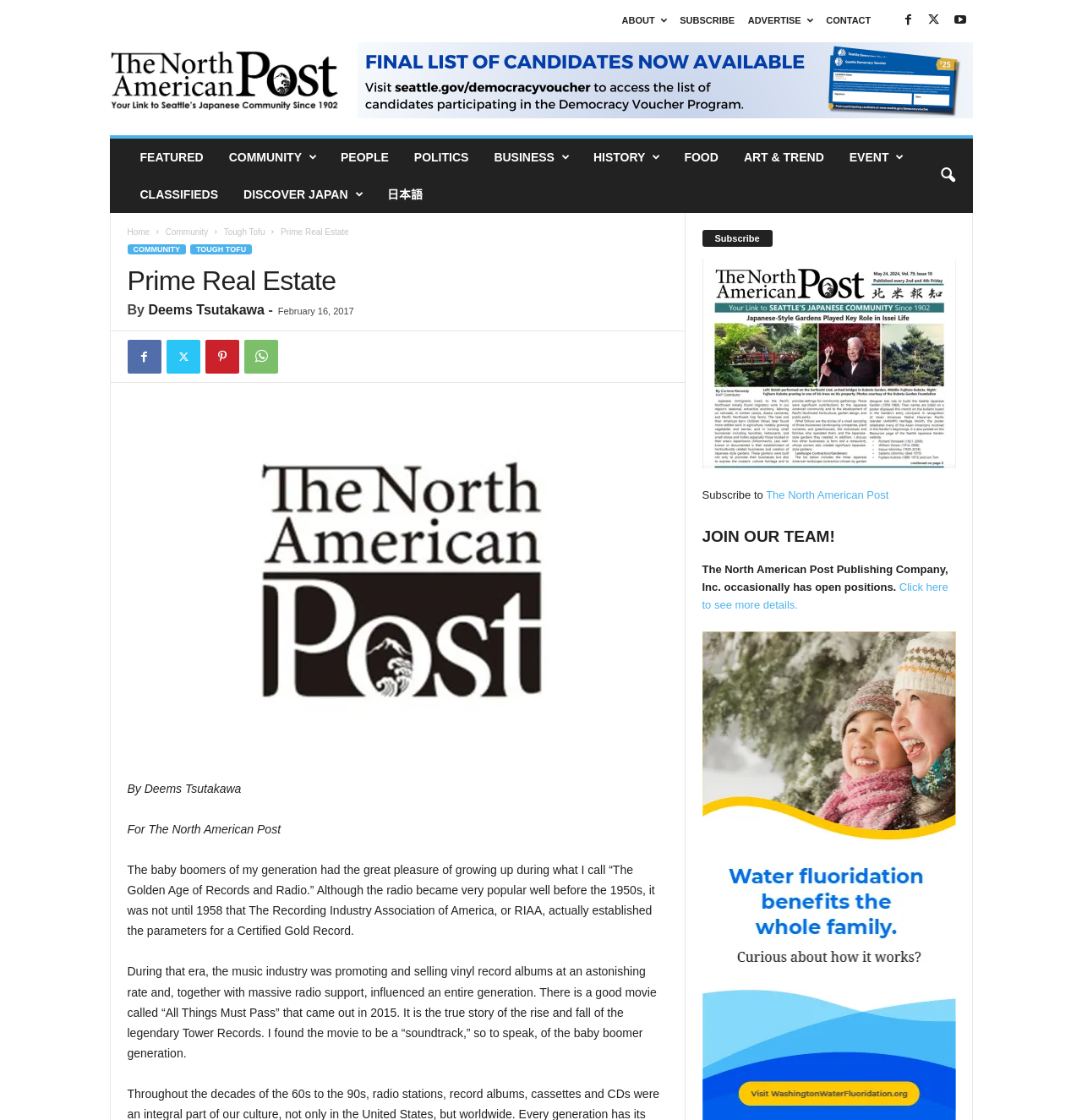Locate the bounding box coordinates of the area where you should click to accomplish the instruction: "Click on CONTACT".

[0.764, 0.014, 0.805, 0.023]